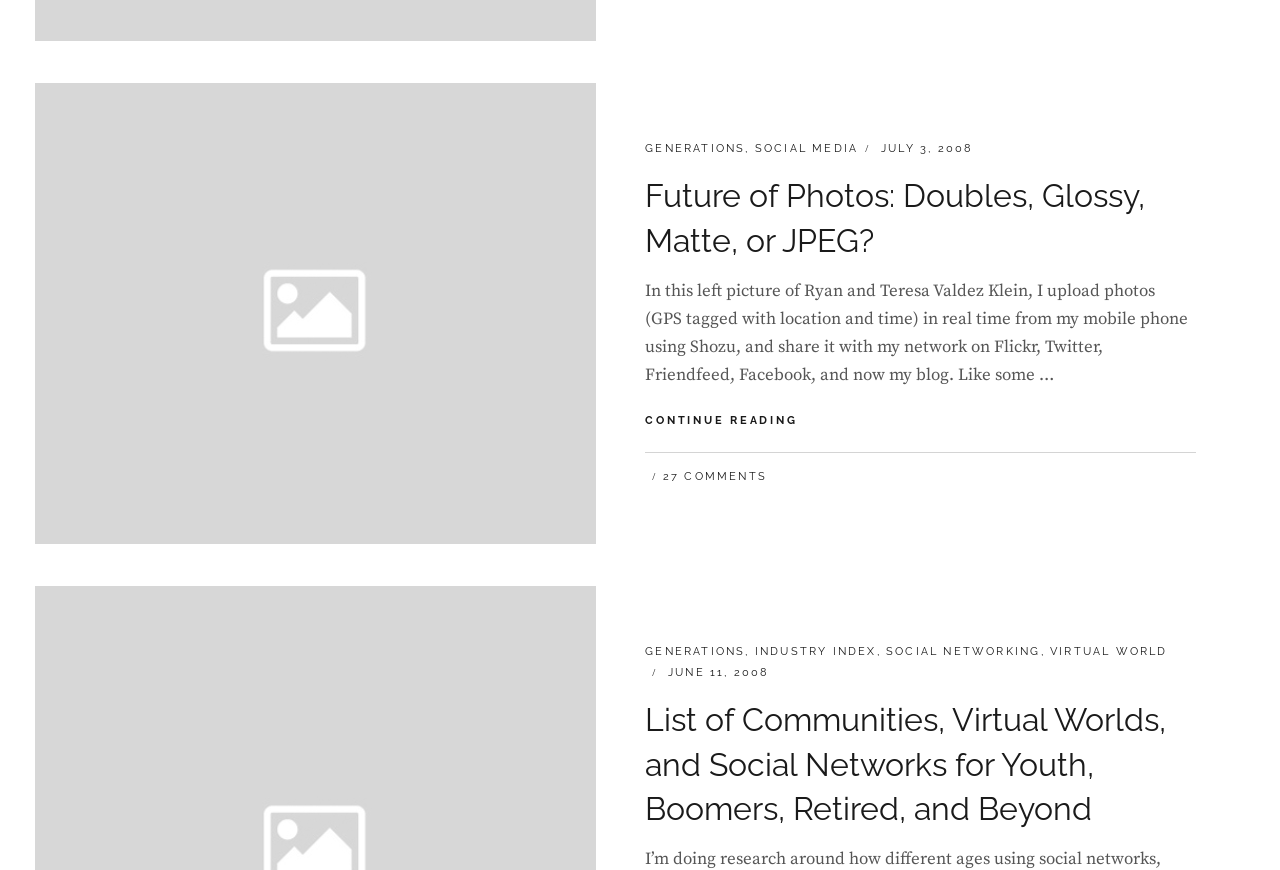Please answer the following question using a single word or phrase: 
How many comments does the first article have?

27